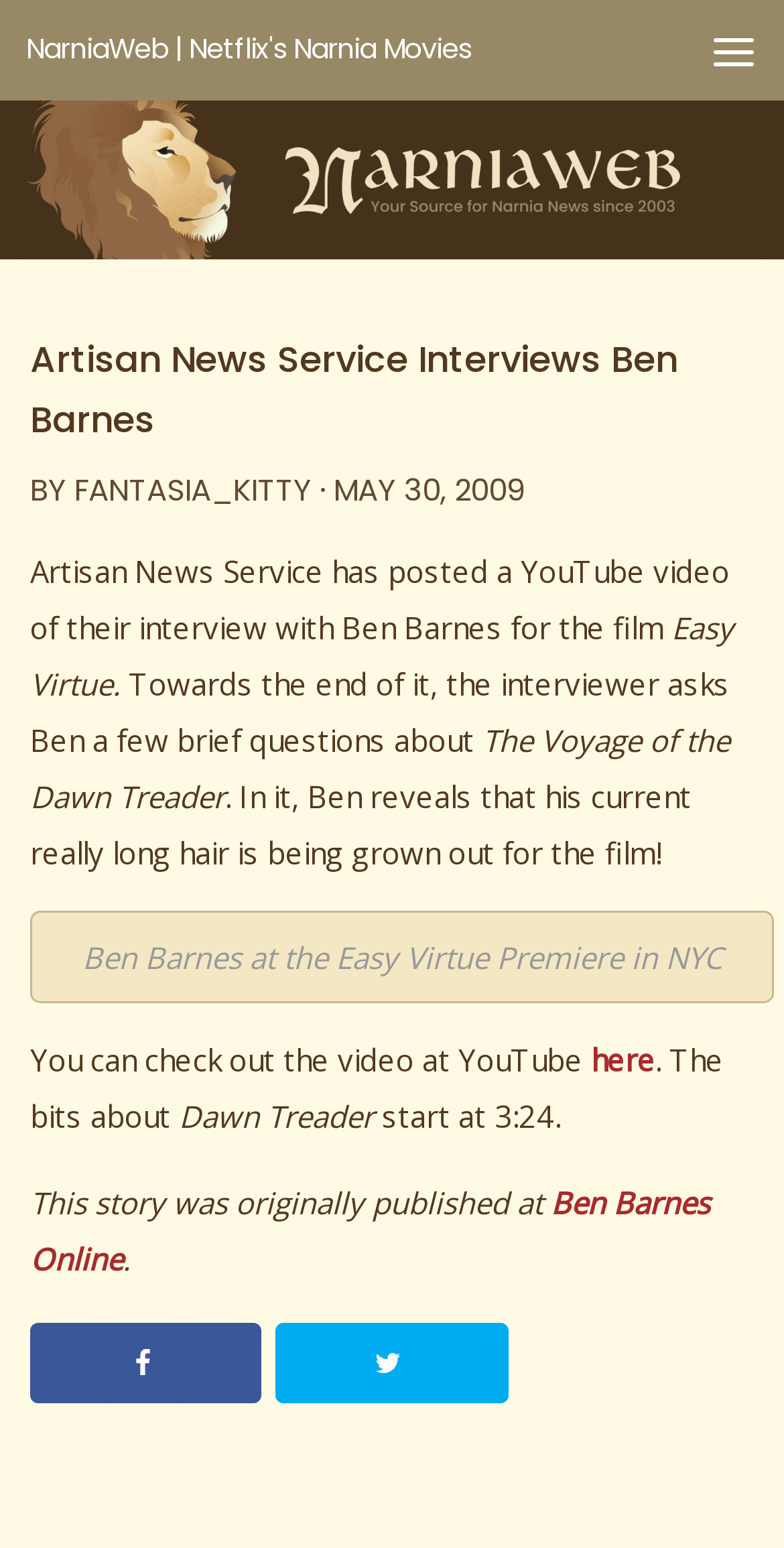Please predict the bounding box coordinates (top-left x, top-left y, bottom-right x, bottom-right y) for the UI element in the screenshot that fits the description: fantasia_kitty

[0.095, 0.303, 0.397, 0.33]